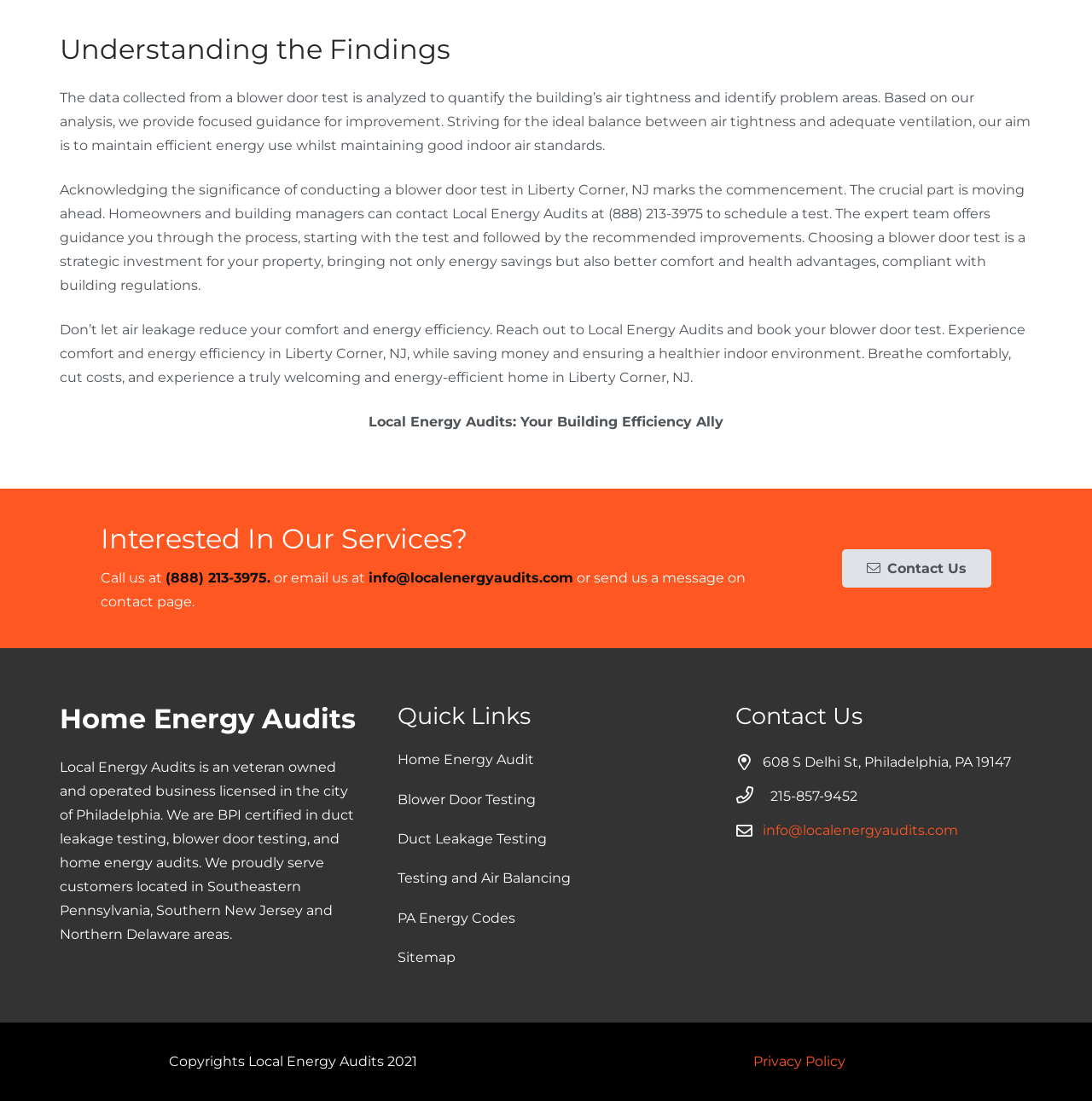Please specify the bounding box coordinates of the element that should be clicked to execute the given instruction: 'Contact us'. Ensure the coordinates are four float numbers between 0 and 1, expressed as [left, top, right, bottom].

[0.771, 0.499, 0.908, 0.534]